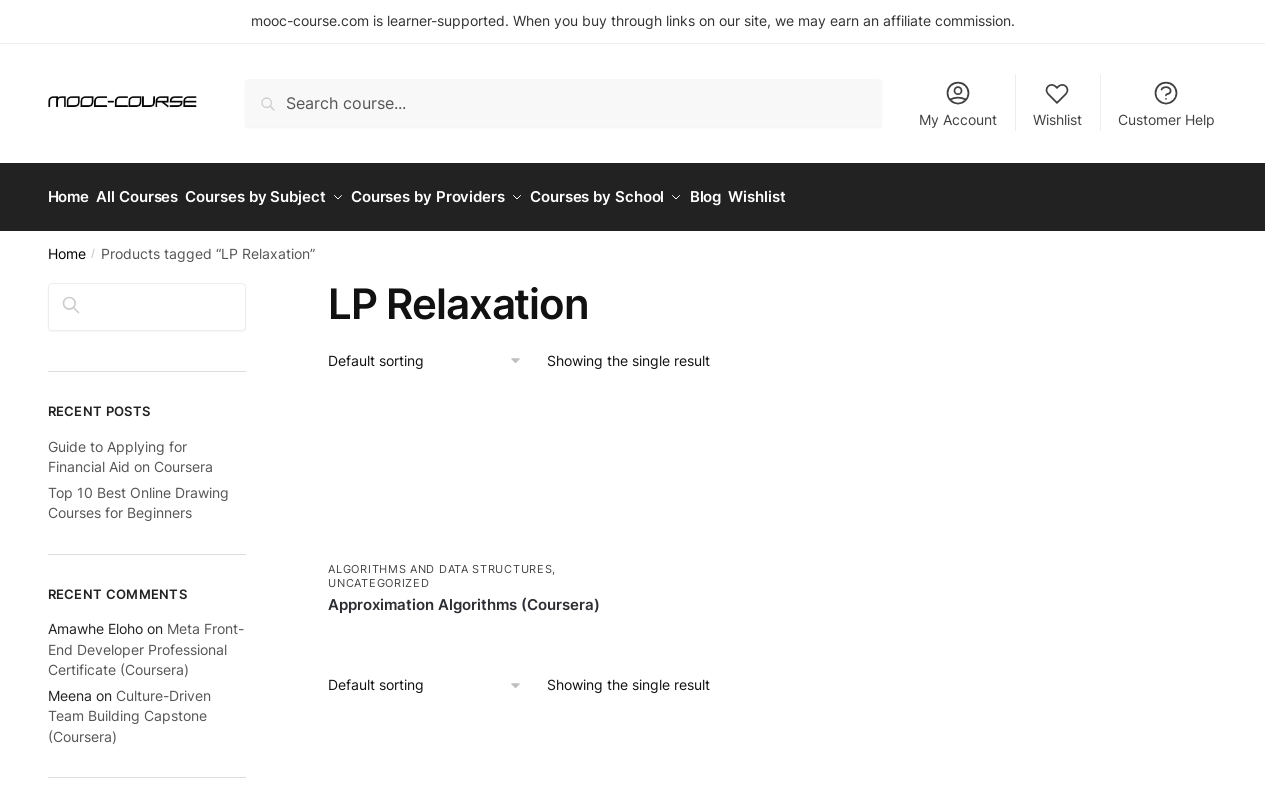What is the text of the first recent post?
Please interpret the details in the image and answer the question thoroughly.

The first recent post is a link with the text 'Guide to Applying for Financial Aid on Coursera', located in the 'RECENT POSTS' section of the webpage.